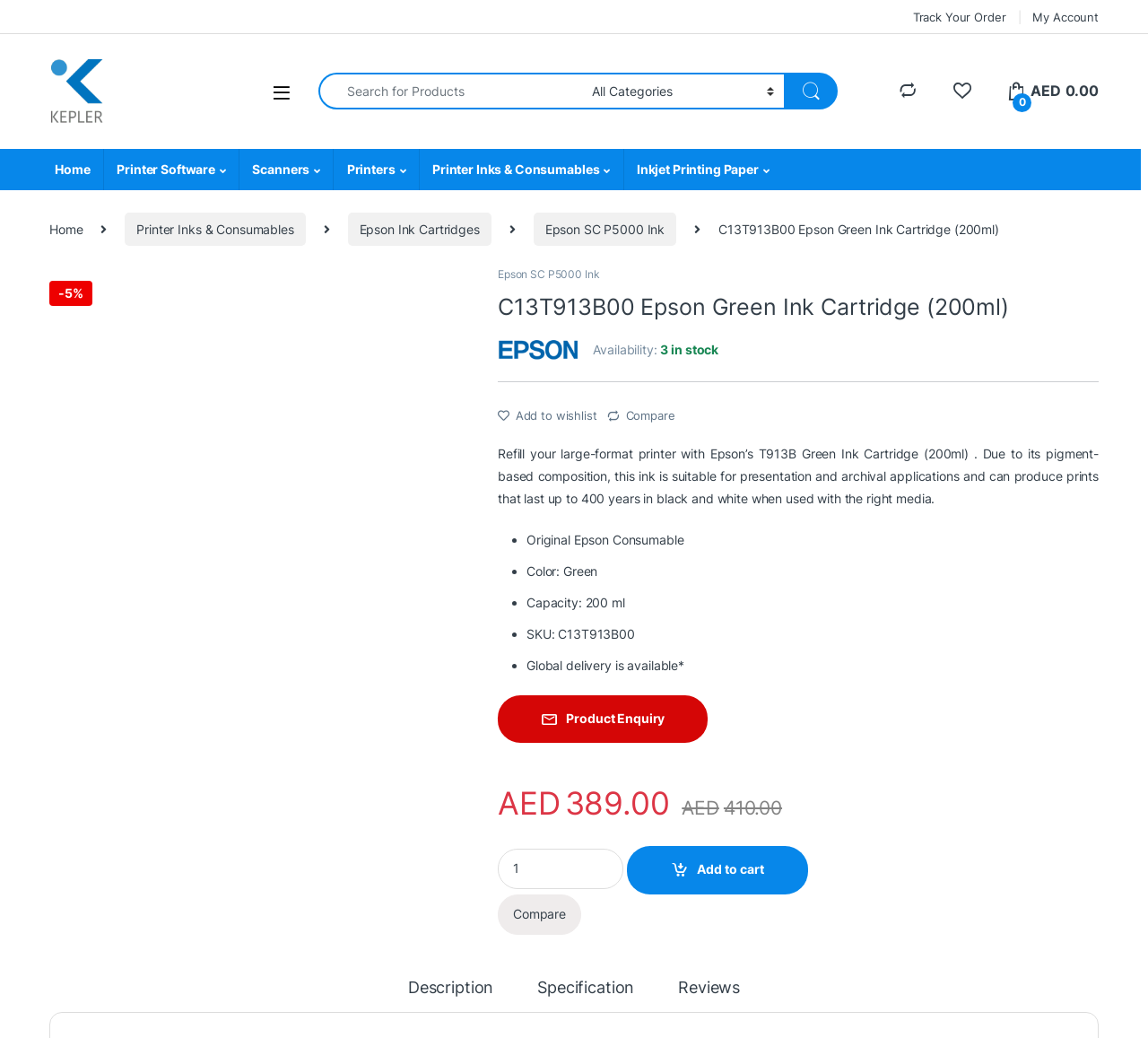What is the main title displayed on this webpage?

C13T913B00 Epson Green Ink Cartridge (200ml)